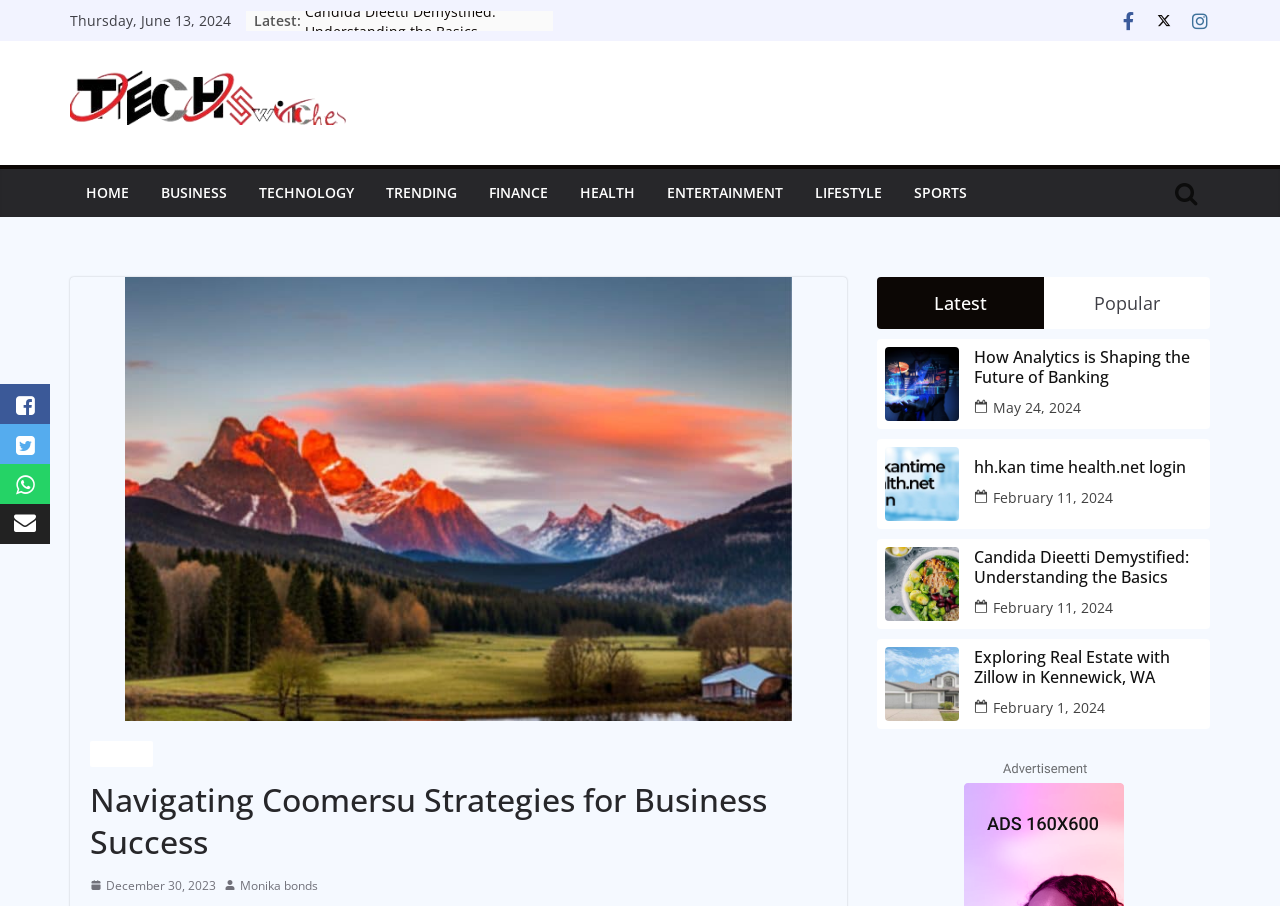Explain in detail what is displayed on the webpage.

The webpage is titled "Navigating Coomersu Strategies for Business Success" and has a date "Thursday, June 13, 2024" displayed at the top left corner. Below the title, there is a section labeled "Latest" with a list of four links, each with a bullet point, including "Candida Dieetti Demystified: Understanding the Basics", "Exploring Real Estate with Zillow in Kennewick, WA", "Zillow houses for sale and rentals under your budget", and "How Analytics is Shaping the Future of Banking".

To the right of the "Latest" section, there are three social media icons. Below the "Latest" section, there is a horizontal navigation menu with eight links: "HOME", "BUSINESS", "TECHNOLOGY", "TRENDING", "FINANCE", "HEALTH", "ENTERTAINMENT", and "LIFESTYLE".

On the left side of the page, there is a vertical menu with a link to "Tecswitches" accompanied by an image. Below the vertical menu, there is a section with a heading "Navigating Coomersu Strategies for Business Success" and a link to "December 30, 2023" with a small image and a time indicator.

The main content of the page is divided into three columns. The left column has a section labeled "Popular" with a list of links, including "How Analytics is Shaping the Future of Banking", "hh.kan time health.net login", and "Candida Dieetti Demystified: Understanding the Basics". Each link has a corresponding image and a date.

The middle column has a section with a heading "How Analytics is Shaping the Future of Banking" and a link to the same article. Below it, there is a section with a heading "hh.kan time health.net login" and a link to the same article. The pattern continues with sections for "Candida Dieetti Demystified: Understanding the Basics" and "Exploring Real Estate with Zillow in Kennewick, WA".

The right column has a section with a heading "LIFESTYLE" and a link to the same category. Below it, there is a section with a link to "Monika bonds" and a small image.

At the bottom of the page, there are four social media icons and a complementary section with links to "Latest" and "Popular" articles.